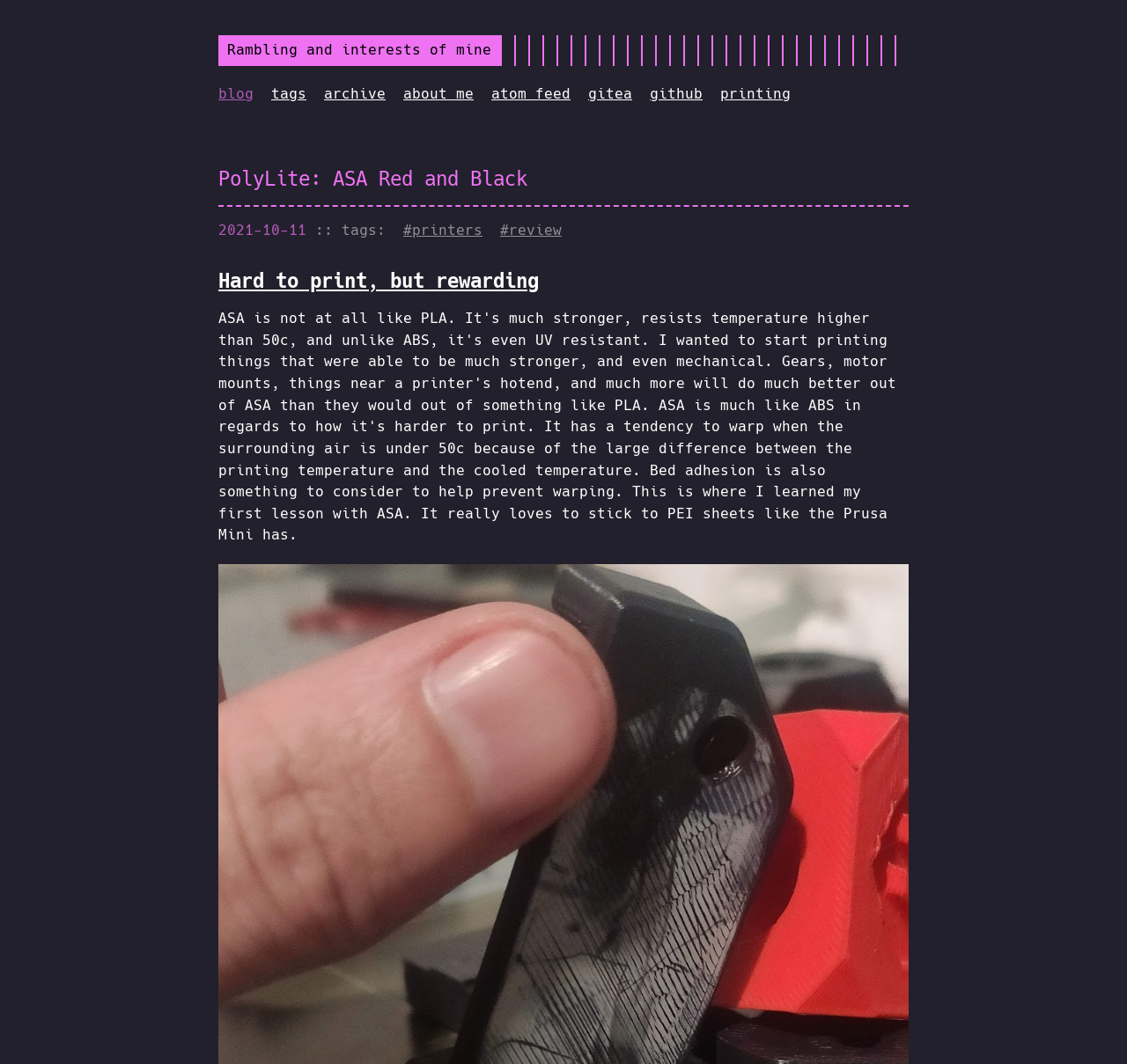How many links are in the top navigation bar?
Using the image provided, answer with just one word or phrase.

7